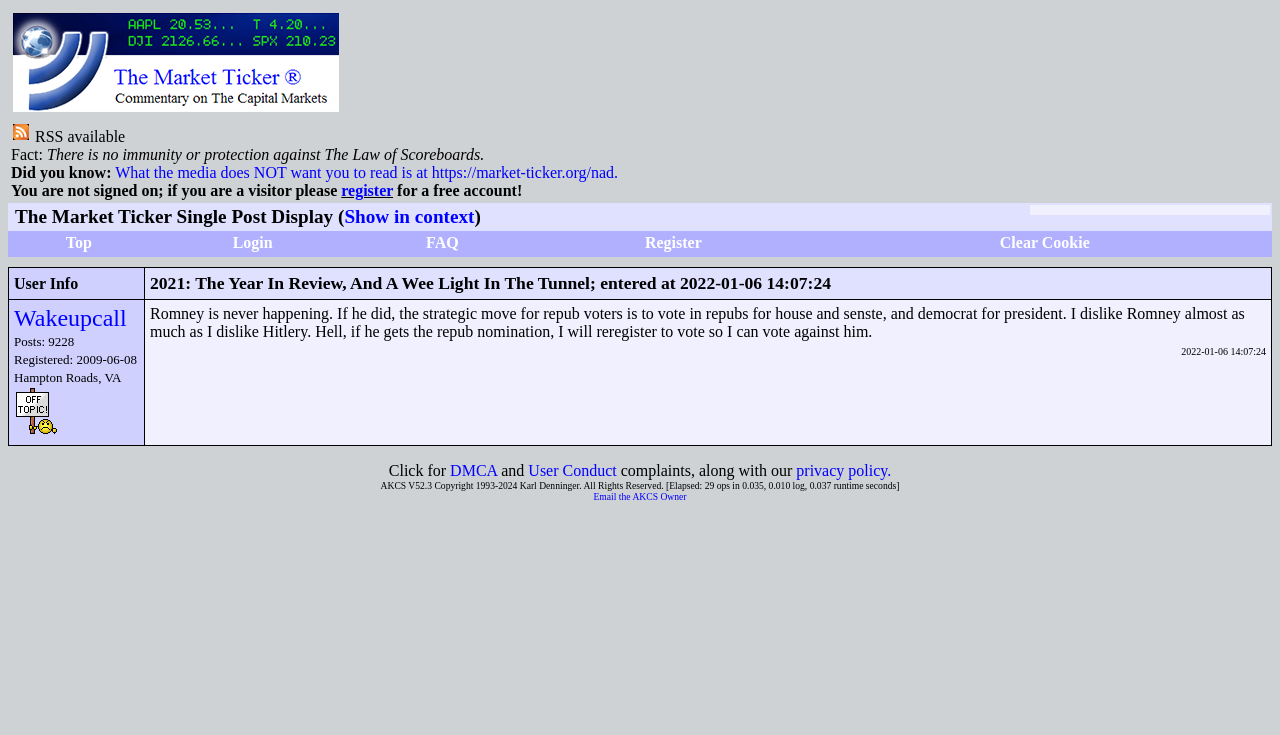Can you identify the bounding box coordinates of the clickable region needed to carry out this instruction: 'Click on the 'Register' link'? The coordinates should be four float numbers within the range of 0 to 1, stated as [left, top, right, bottom].

[0.413, 0.317, 0.639, 0.344]